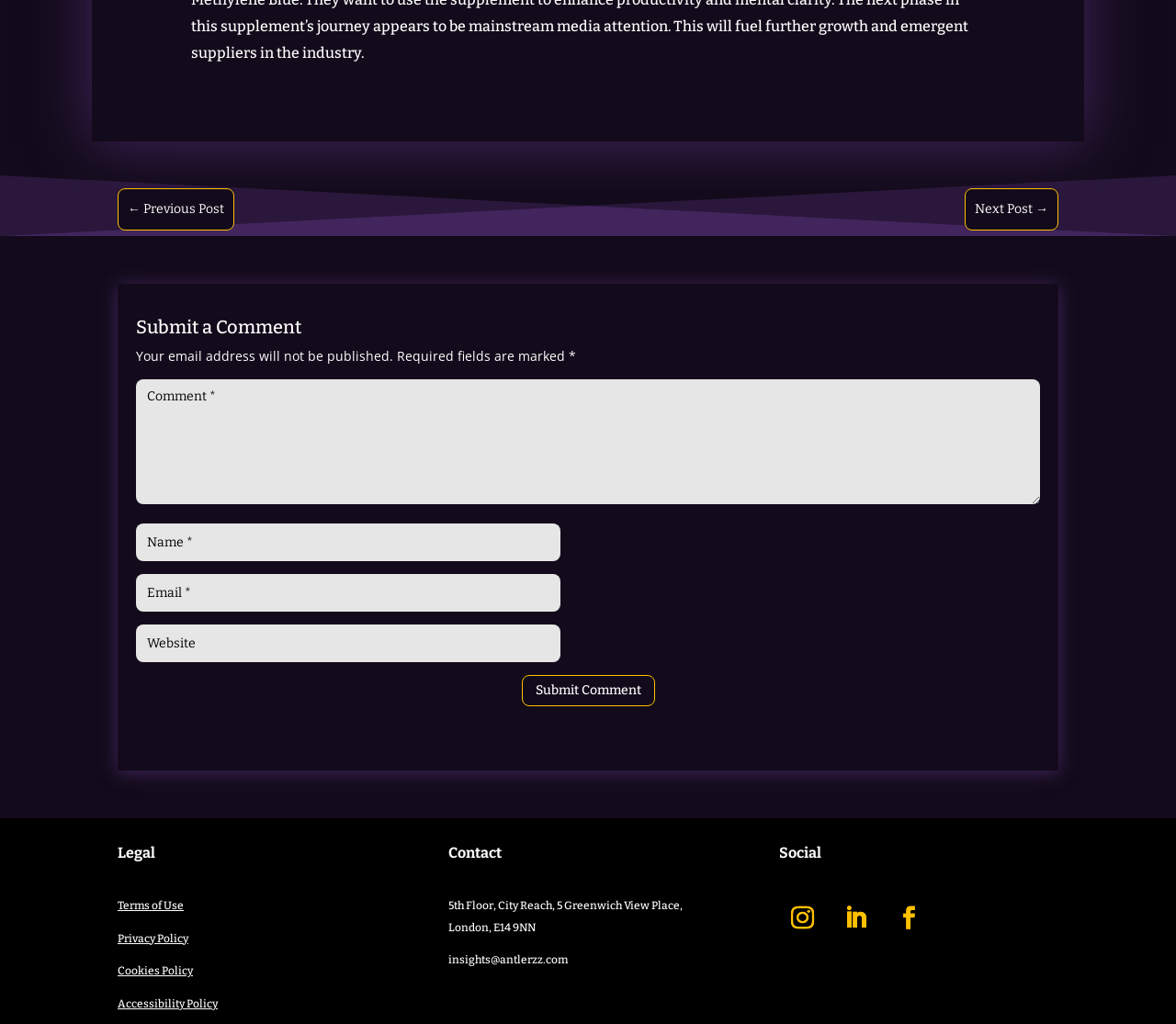Locate the bounding box coordinates of the element that should be clicked to execute the following instruction: "visit Patio page".

None